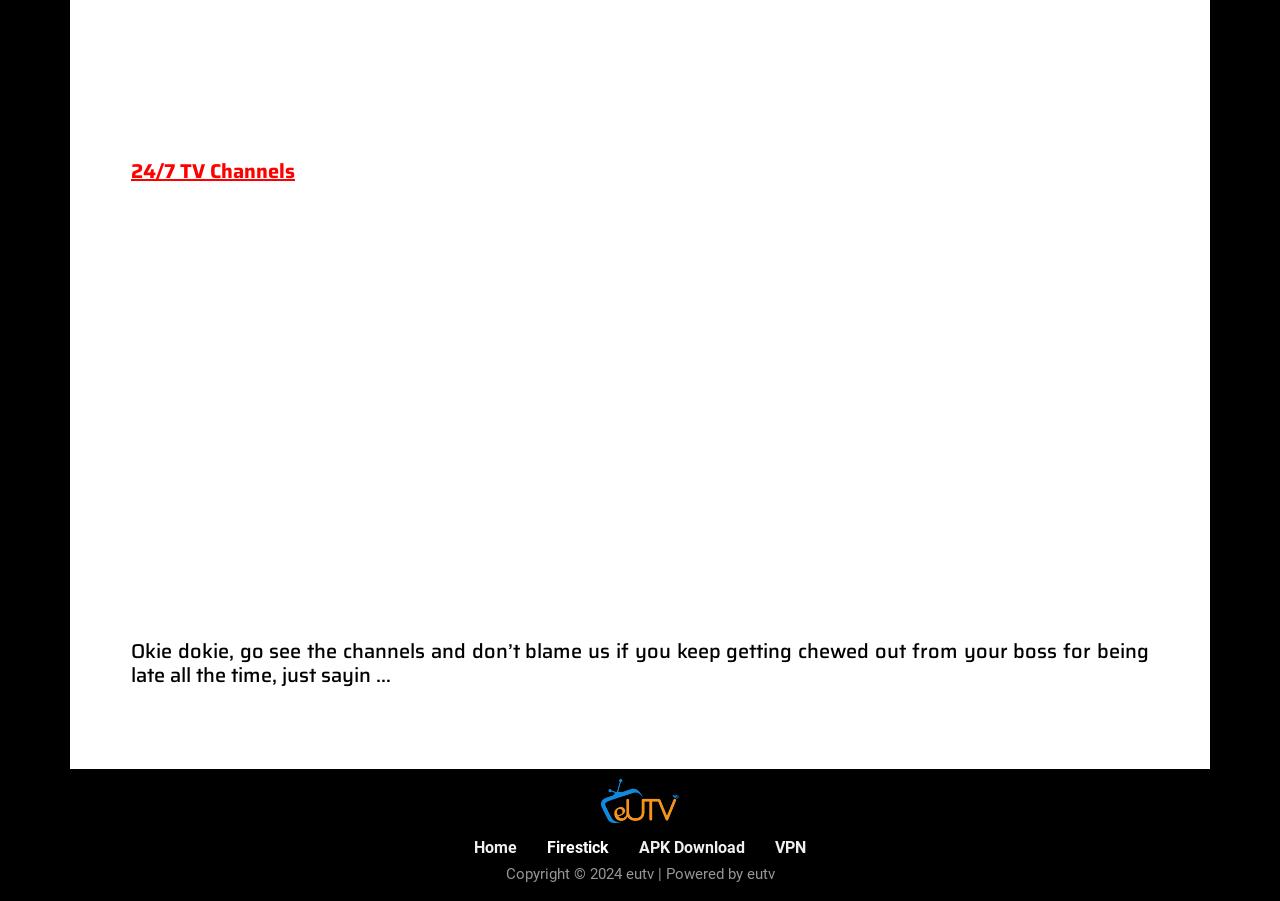Using the description "APK Download", predict the bounding box of the relevant HTML element.

[0.488, 0.916, 0.594, 0.967]